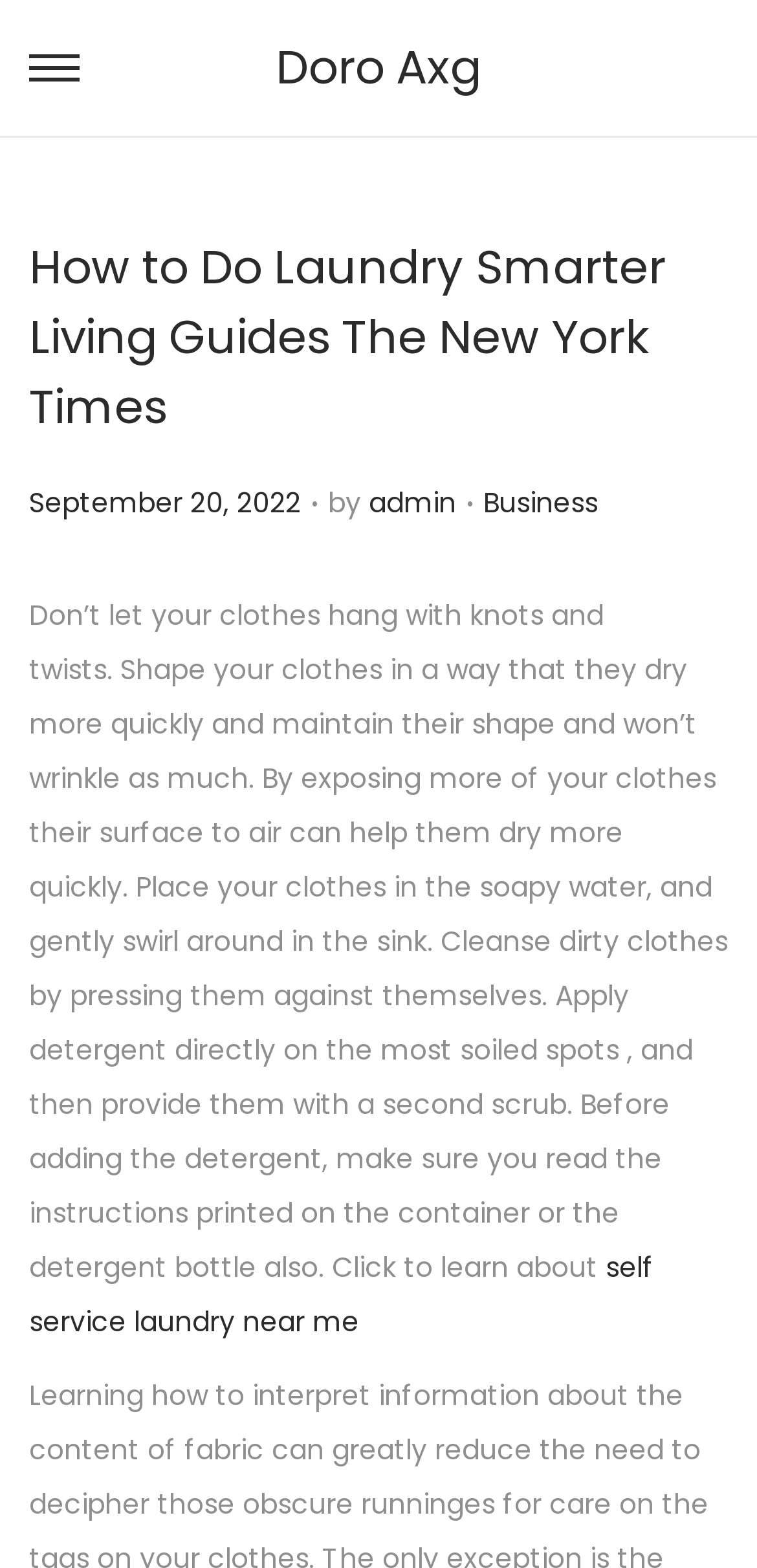What category is this article in?
Please give a detailed and elaborate answer to the question.

I found the category by looking at the link 'Business' which is preceded by the text 'Posted in'.